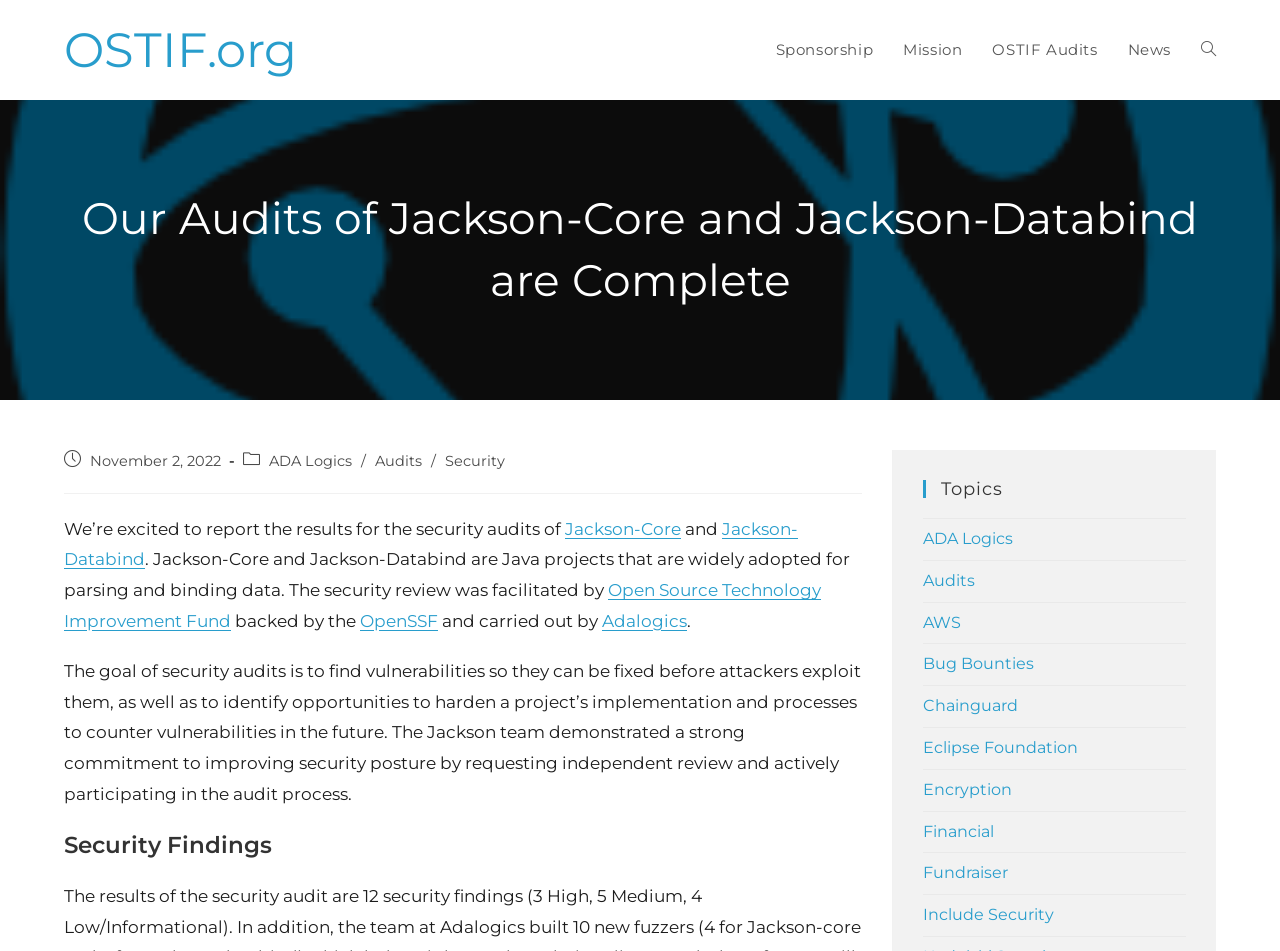Answer with a single word or phrase: 
What is the purpose of security audits?

To find vulnerabilities and harden a project's implementation